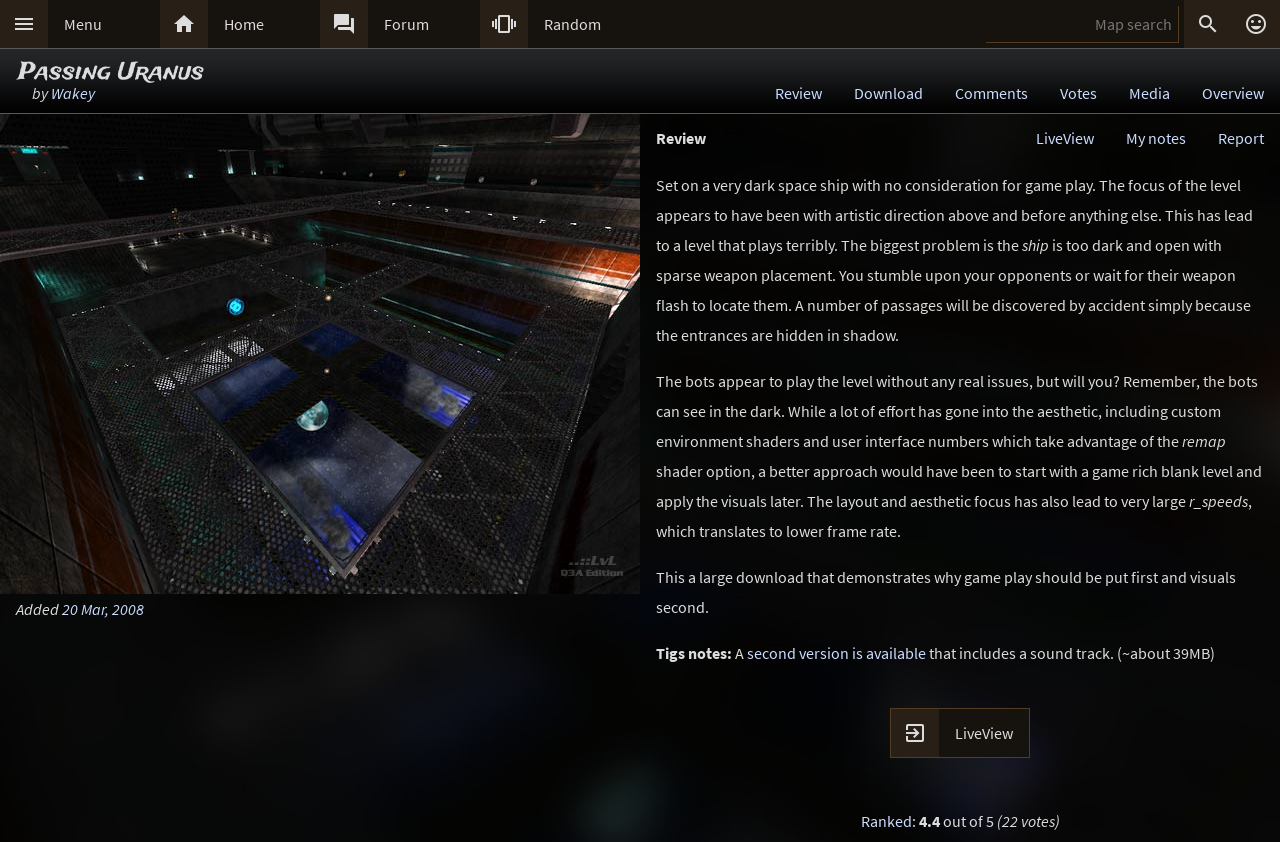Predict the bounding box coordinates of the area that should be clicked to accomplish the following instruction: "Download the map". The bounding box coordinates should consist of four float numbers between 0 and 1, i.e., [left, top, right, bottom].

[0.655, 0.087, 0.734, 0.134]